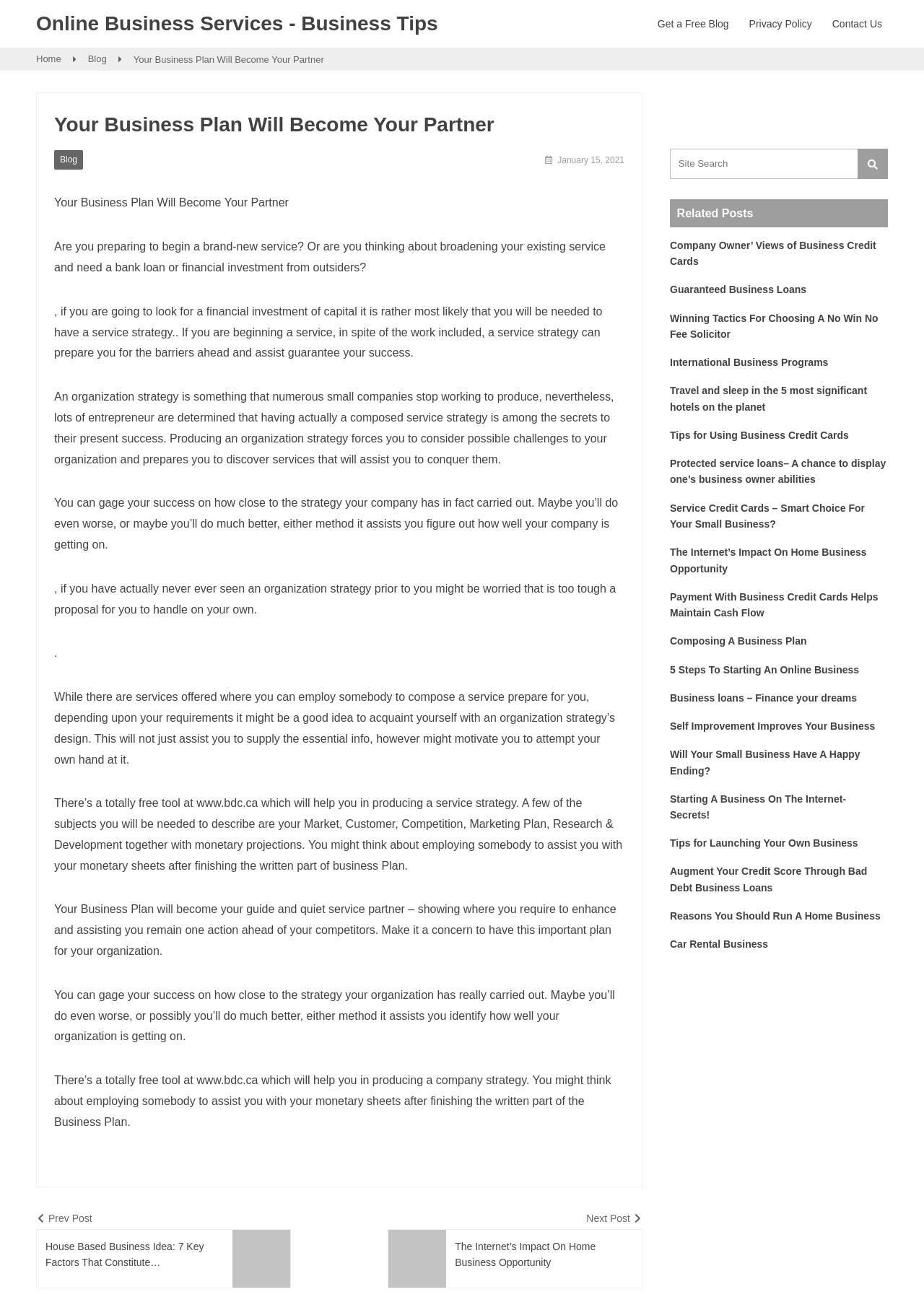Describe the entire webpage, focusing on both content and design.

This webpage is about online business services and business tips. At the top, there is a navigation menu with links to "Home", "Blog", and other pages. Below the navigation menu, there is a heading that reads "Your Business Plan Will Become Your Partner" and a subheading that asks if the user is preparing to start a new service or expand an existing one.

The main content of the page is an article that discusses the importance of having a business plan. The article is divided into several paragraphs, each discussing a different aspect of business planning, such as the benefits of having a plan, how to create one, and how to use it to gauge success.

To the right of the article, there is a sidebar with a search box and a list of related posts. The related posts include links to articles about business credit cards, business loans, and entrepreneurship.

At the bottom of the page, there are links to previous and next posts, as well as a list of additional articles related to business and entrepreneurship.

There are also several images on the page, including a small icon next to the "Next Post" and "Prev Post" links, and larger images accompanying some of the related posts.

Overall, the webpage appears to be a blog or article page focused on providing information and resources to entrepreneurs and small business owners.